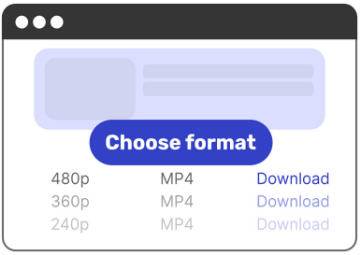How many resolution options are available for download?
Respond to the question with a well-detailed and thorough answer.

The question asks about the number of resolution options available for download. By looking at the interface, we can see that there are three resolution options listed: 480p, 360p, and 240p, each accompanied by the format type 'MP4'.